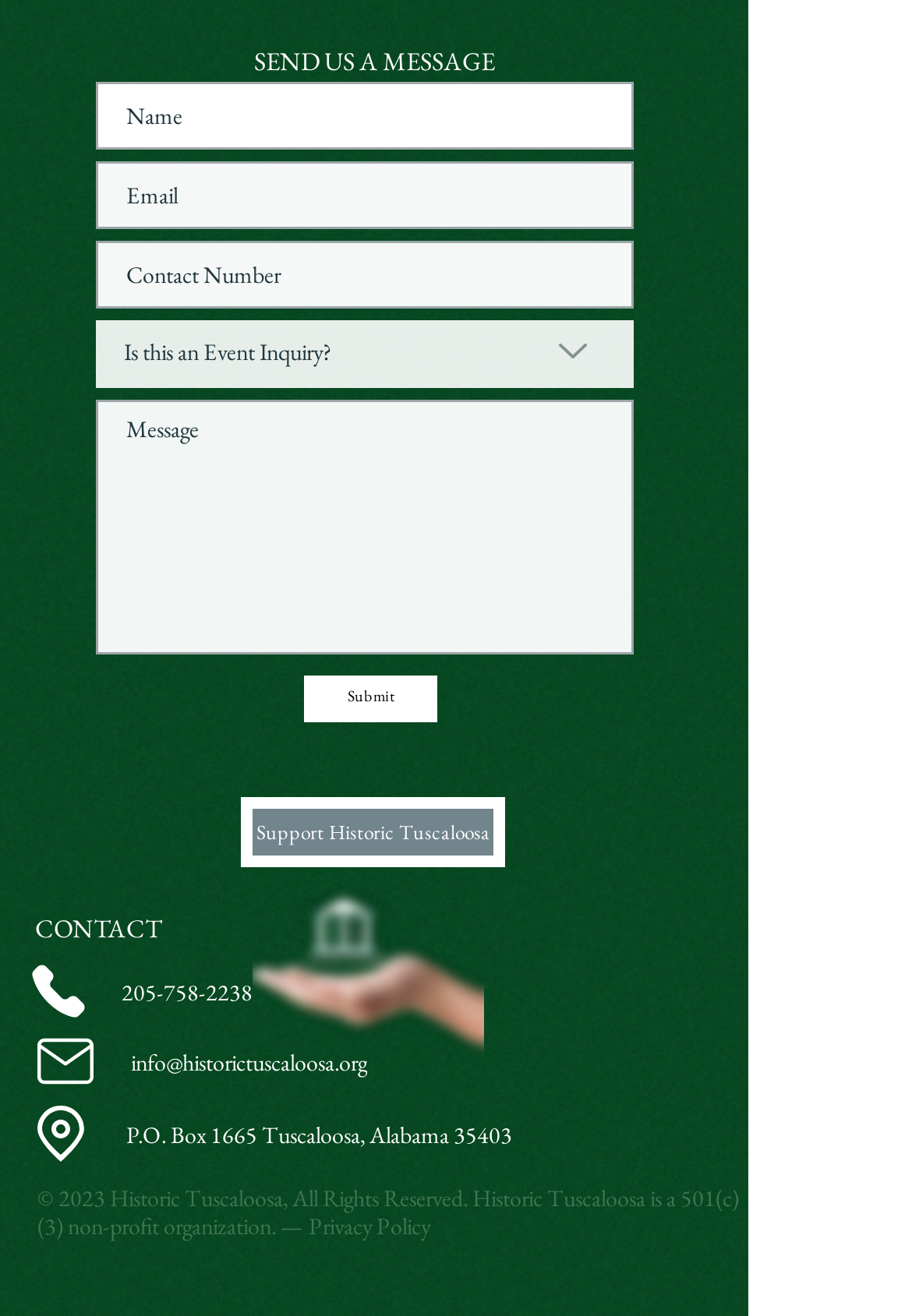Using the image as a reference, answer the following question in as much detail as possible:
How many text fields are in the form?

The form contains four text fields: name, email, contact number, and a message field.